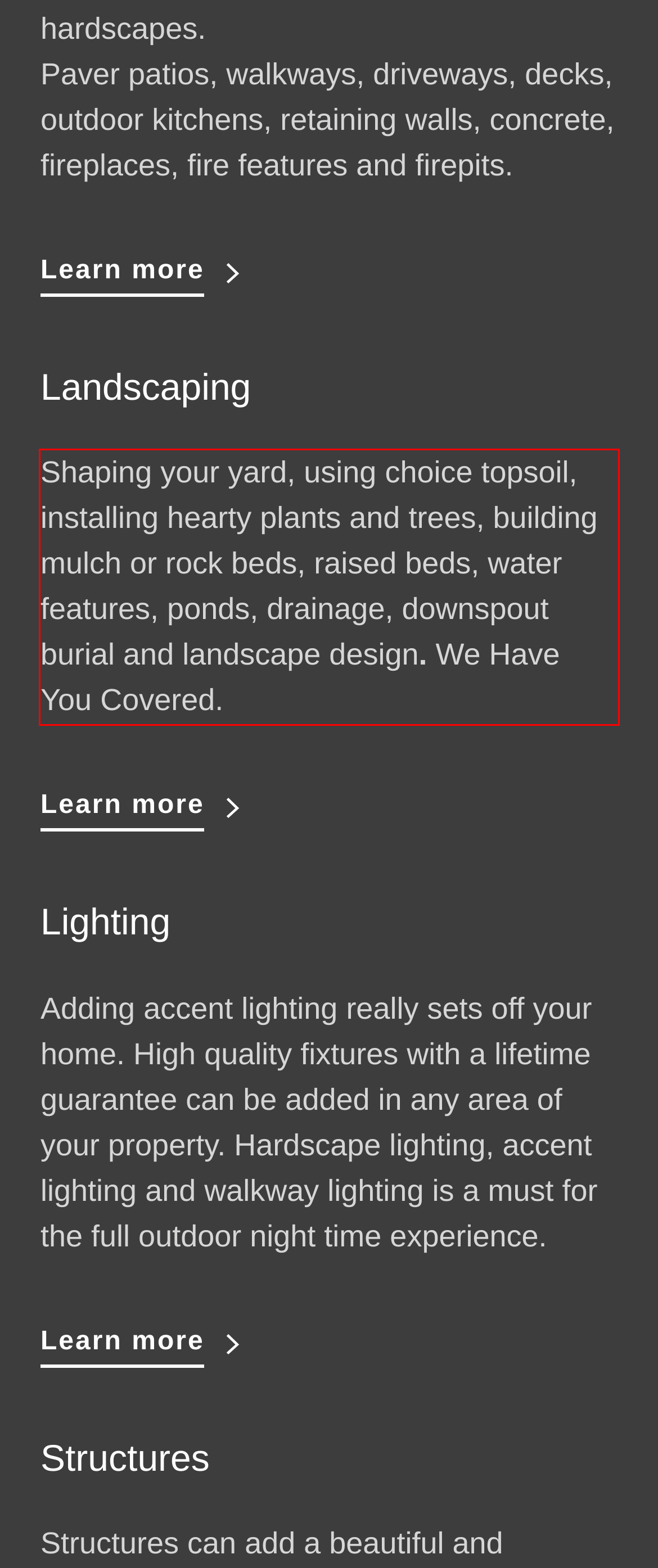You have a screenshot with a red rectangle around a UI element. Recognize and extract the text within this red bounding box using OCR.

Shaping your yard, using choice topsoil, installing hearty plants and trees, building mulch or rock beds, raised beds, water features, ponds, drainage, downspout burial and landscape design. We Have You Covered.